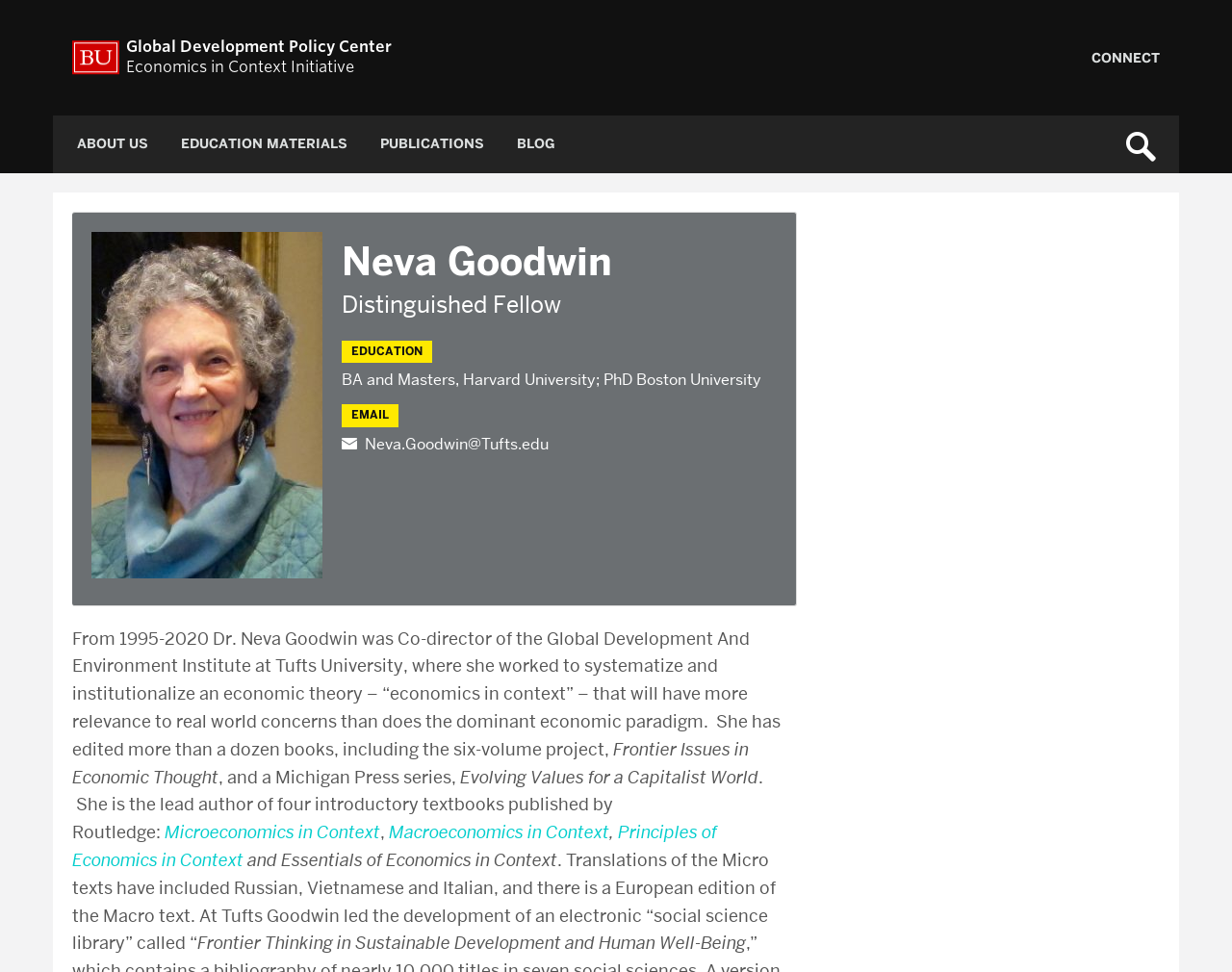Locate the bounding box coordinates of the item that should be clicked to fulfill the instruction: "connect with the Economics in Context Initiative".

[0.886, 0.05, 0.941, 0.069]